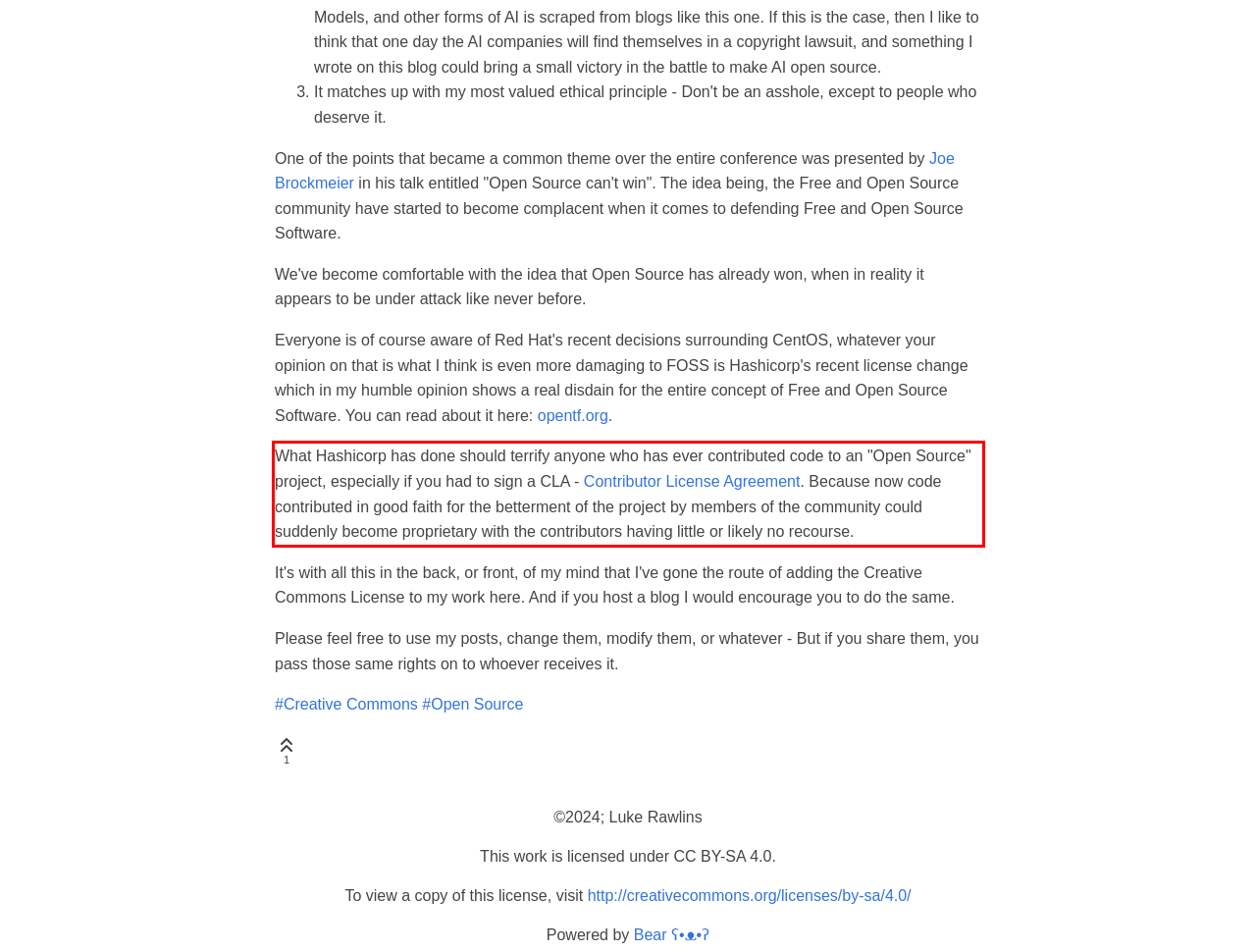You are given a screenshot with a red rectangle. Identify and extract the text within this red bounding box using OCR.

What Hashicorp has done should terrify anyone who has ever contributed code to an "Open Source" project, especially if you had to sign a CLA - Contributor License Agreement. Because now code contributed in good faith for the betterment of the project by members of the community could suddenly become proprietary with the contributors having little or likely no recourse.